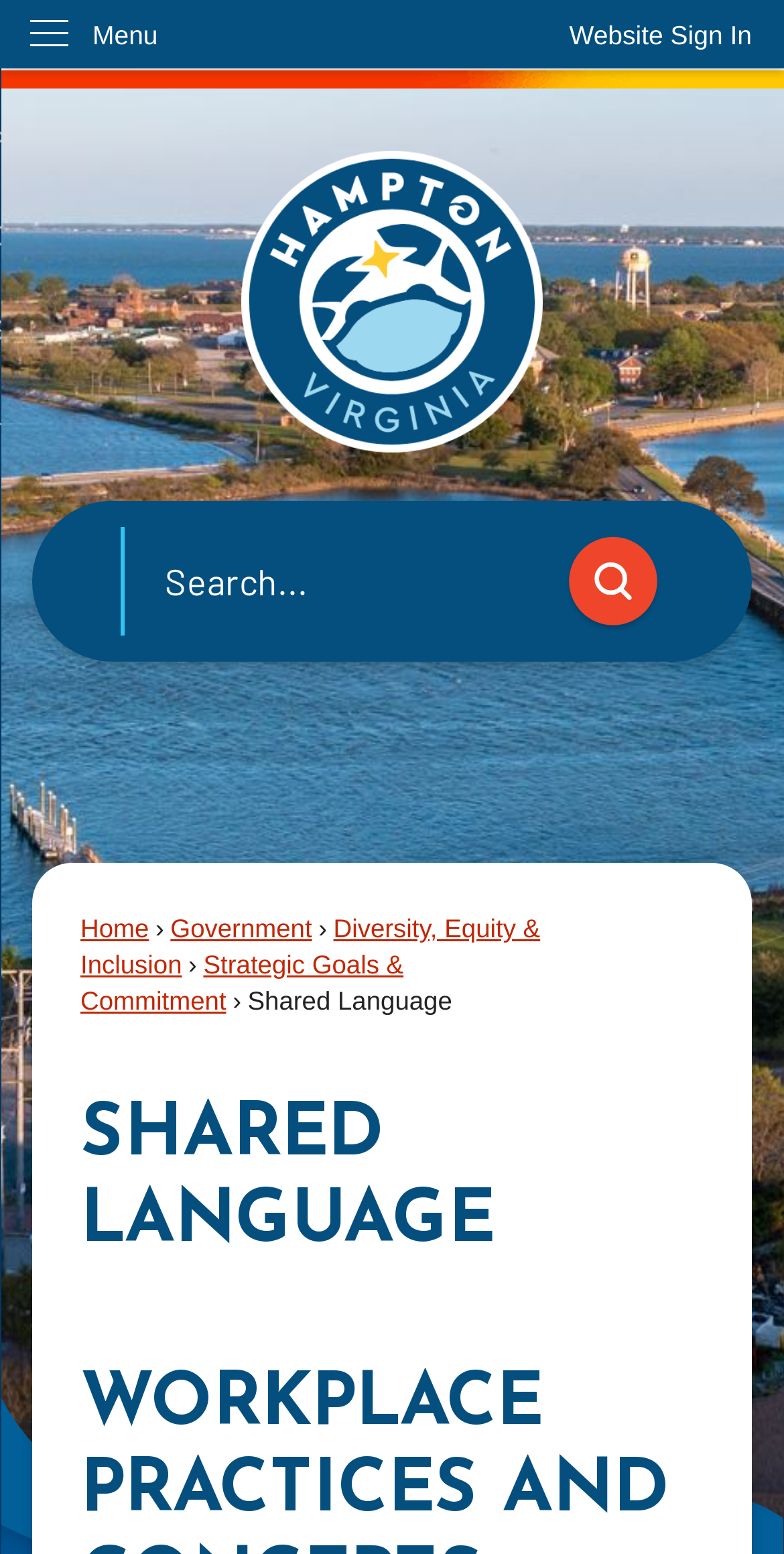Find the bounding box coordinates for the HTML element specified by: "parent_node: Search".

[0.718, 0.344, 0.846, 0.409]